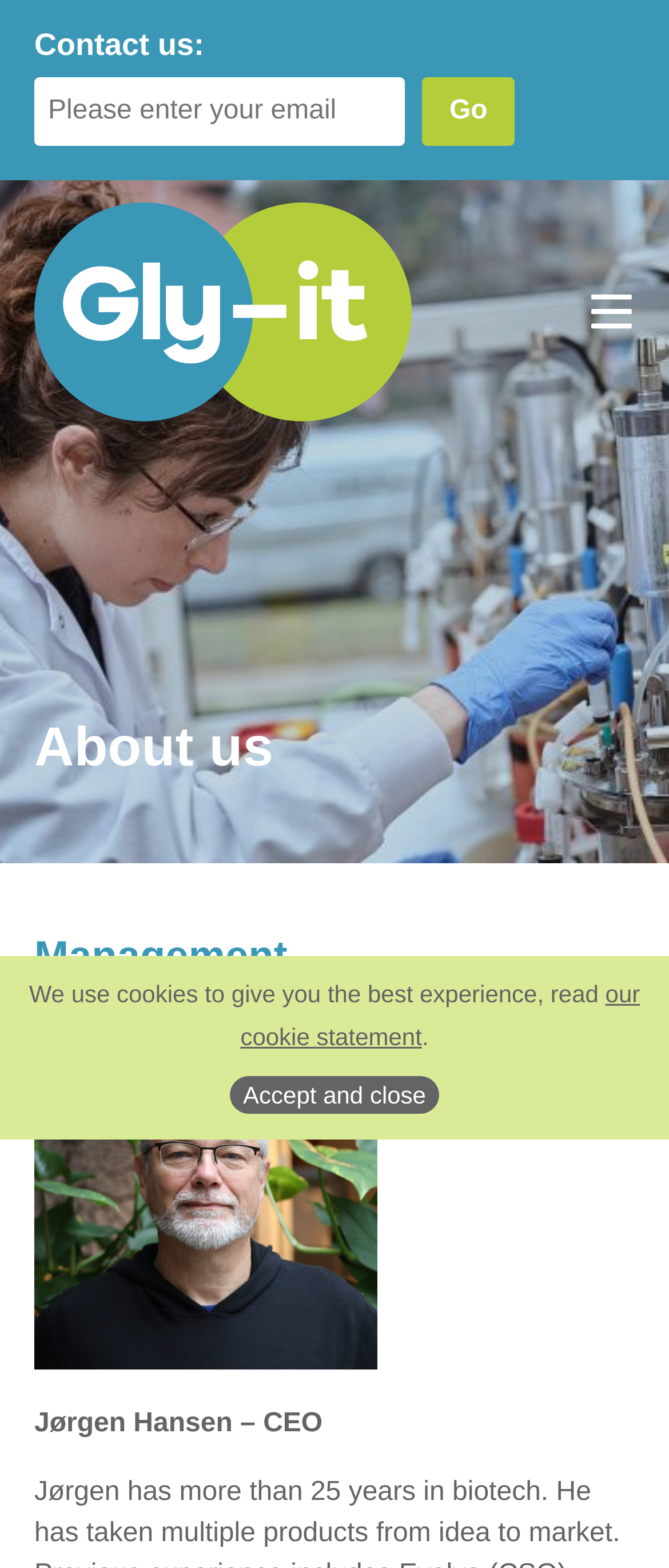Based on the element description, predict the bounding box coordinates (top-left x, top-left y, bottom-right x, bottom-right y) for the UI element in the screenshot: our cookie statement

[0.359, 0.625, 0.957, 0.67]